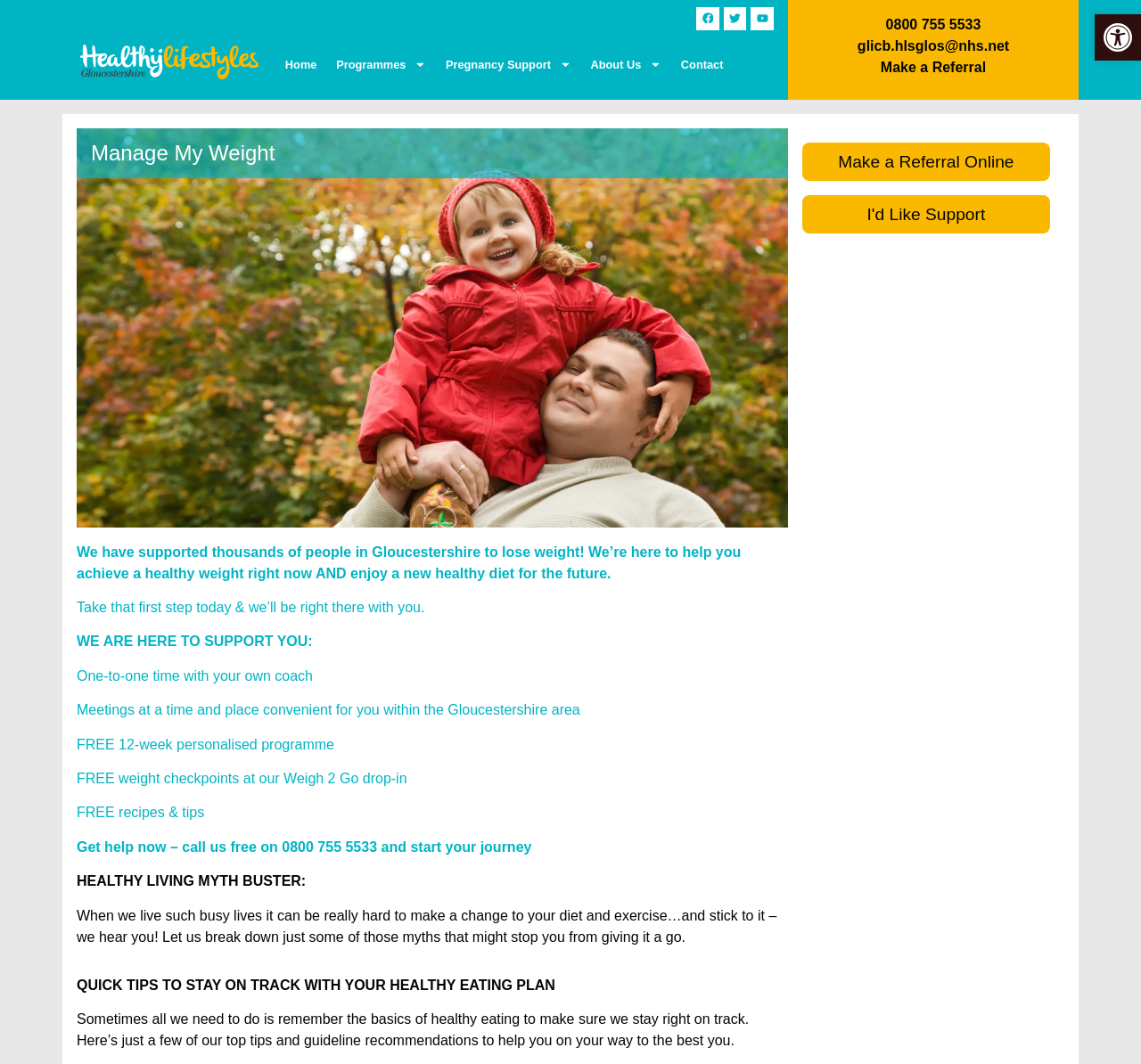Offer a meticulous description of the webpage's structure and content.

The webpage is about "Manage My Weight" and is focused on providing support for people in Gloucestershire to lose weight and achieve a healthy diet. At the top right corner, there is a button to open the toolbar accessibility tools, accompanied by an image. Below this, there are three small images aligned horizontally.

The main navigation menu is located at the top center of the page, consisting of five links: "Home", "Programmes", "Pregnancy Support", "About Us", and "Contact". Each of these links has a corresponding image next to it.

On the left side of the page, there is a prominent heading "Manage My Weight" followed by a paragraph of text describing the service. Below this, there are several sections of text, each highlighting the benefits of the program, including one-to-one coaching, personalized programs, and free resources.

In the middle of the page, there are two calls-to-action: "Make a Referral" and "I'd Like Support". At the bottom of the page, there are three links: a phone number, an email address, and a "Make a Referral Online" link.

Throughout the page, there are several sections of text with headings, including "HEALTHY LIVING MYTH BUSTER" and "QUICK TIPS TO STAY ON TRACK WITH YOUR HEALTHY EATING PLAN", which provide additional information and resources for users.